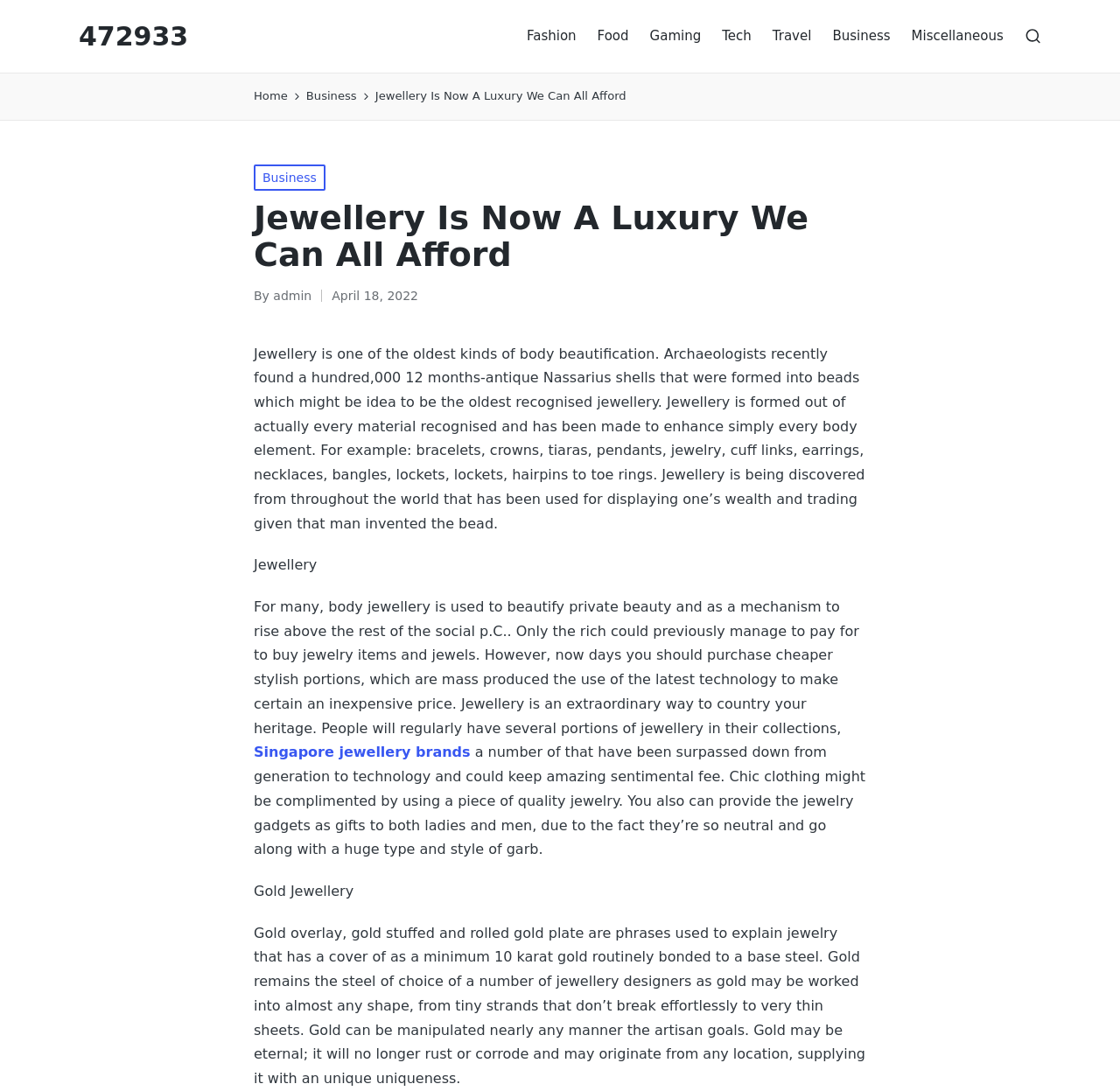Please indicate the bounding box coordinates of the element's region to be clicked to achieve the instruction: "Click on the 'Home' link". Provide the coordinates as four float numbers between 0 and 1, i.e., [left, top, right, bottom].

[0.227, 0.079, 0.257, 0.098]